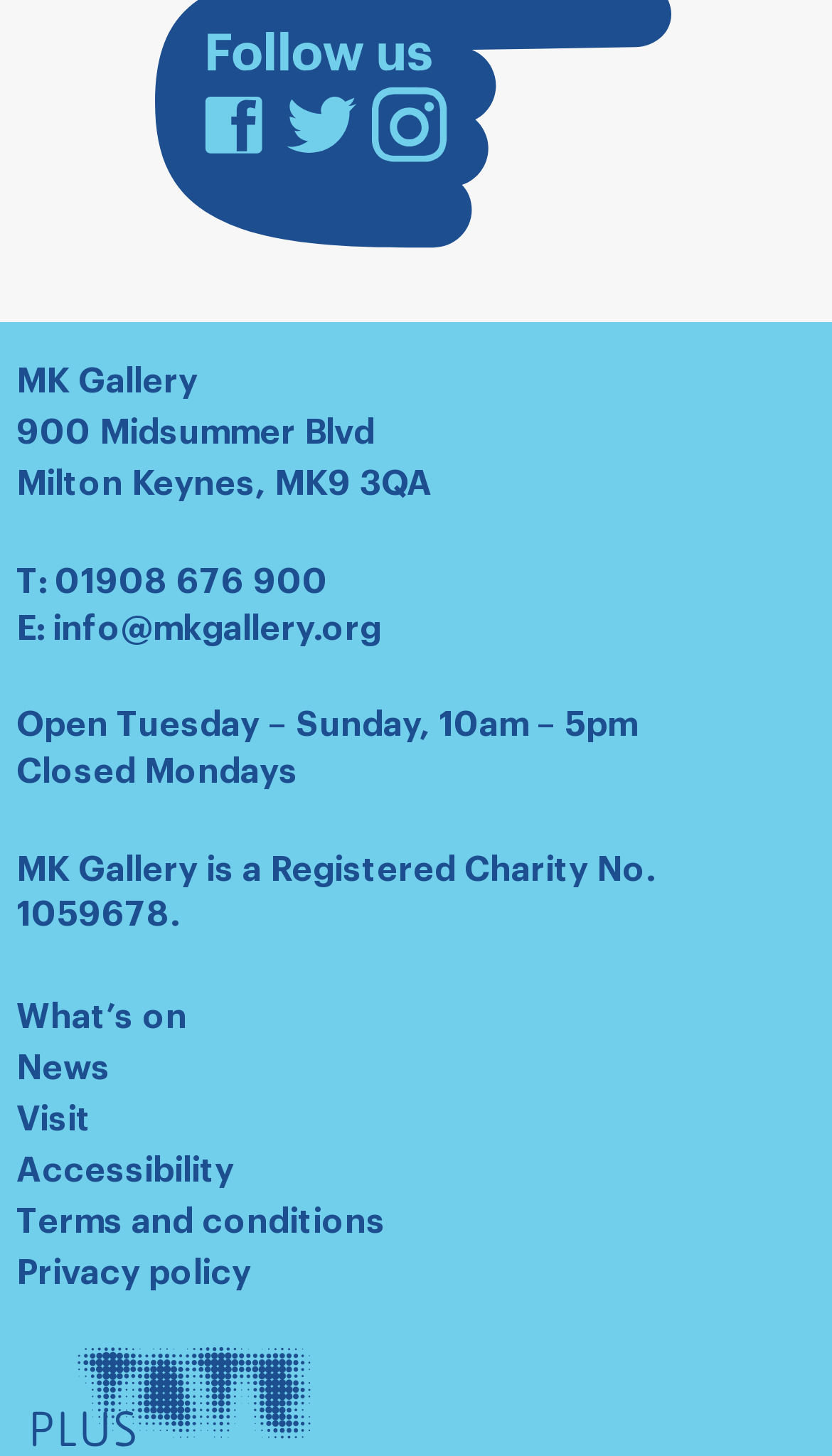Please determine the bounding box coordinates of the element's region to click in order to carry out the following instruction: "Click on About UNDO". The coordinates should be four float numbers between 0 and 1, i.e., [left, top, right, bottom].

None